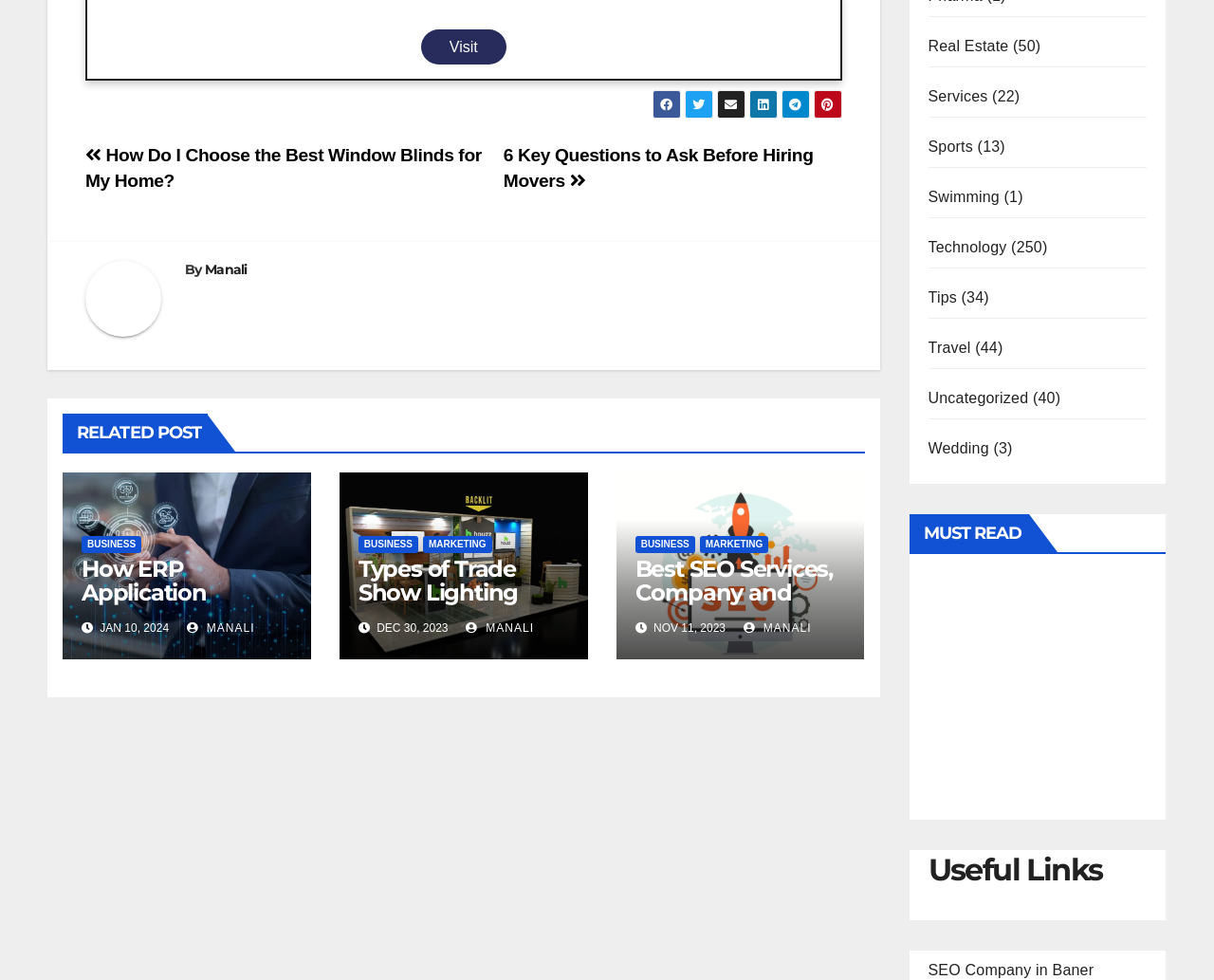Please specify the bounding box coordinates in the format (top-left x, top-left y, bottom-right x, bottom-right y), with values ranging from 0 to 1. Identify the bounding box for the UI component described as follows: parent_node: By Manali

[0.07, 0.267, 0.152, 0.359]